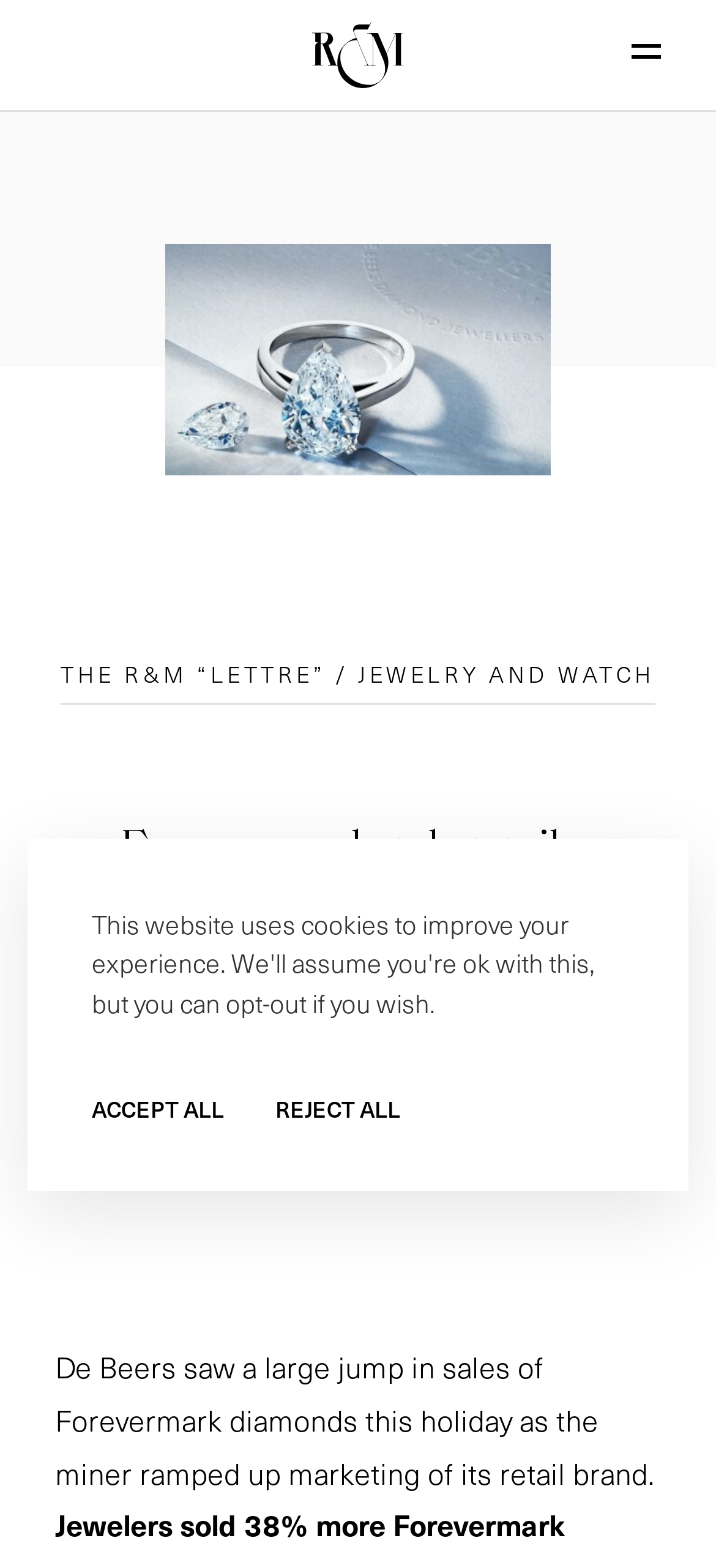Locate the bounding box coordinates of the clickable element to fulfill the following instruction: "Visit the HOME page". Provide the coordinates as four float numbers between 0 and 1 in the format [left, top, right, bottom].

[0.115, 0.684, 0.885, 0.746]